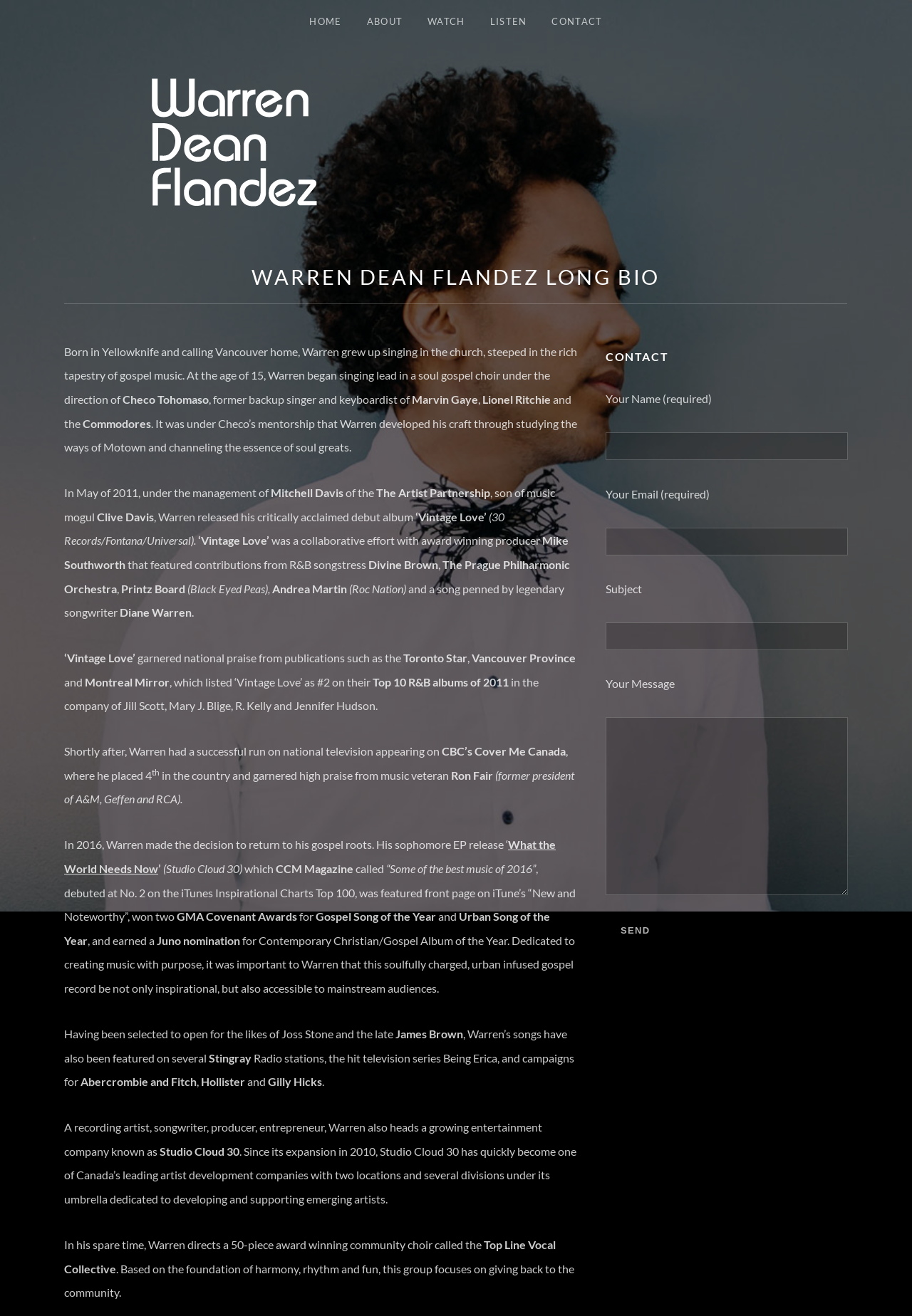Please identify the bounding box coordinates of the element I should click to complete this instruction: 'Click CONTACT'. The coordinates should be given as four float numbers between 0 and 1, like this: [left, top, right, bottom].

[0.593, 0.0, 0.673, 0.032]